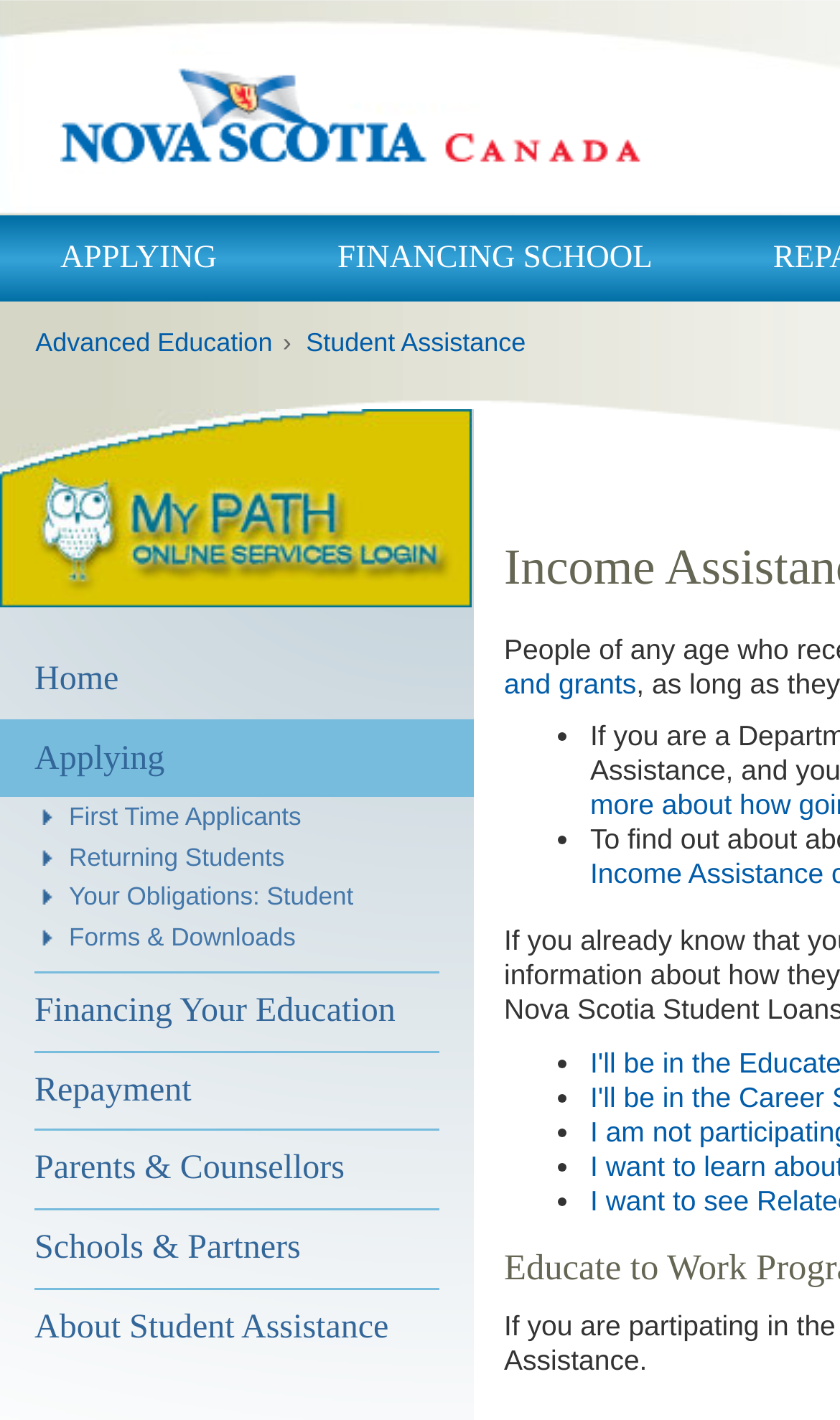Determine the bounding box coordinates for the UI element described. Format the coordinates as (top-left x, top-left y, bottom-right x, bottom-right y) and ensure all values are between 0 and 1. Element description: title="obd car tracker"

None